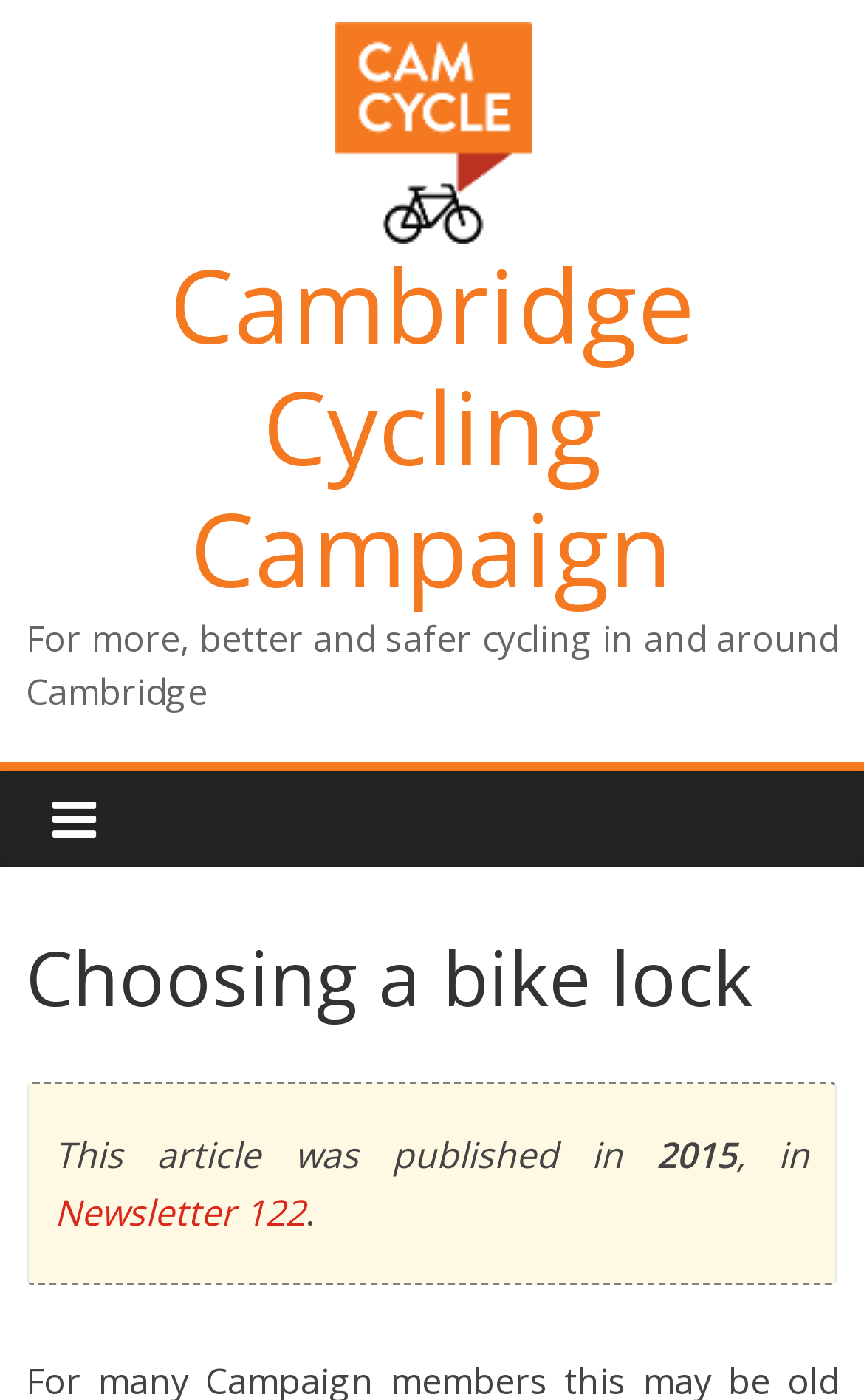What is the name of the campaign? Analyze the screenshot and reply with just one word or a short phrase.

Cambridge Cycling Campaign